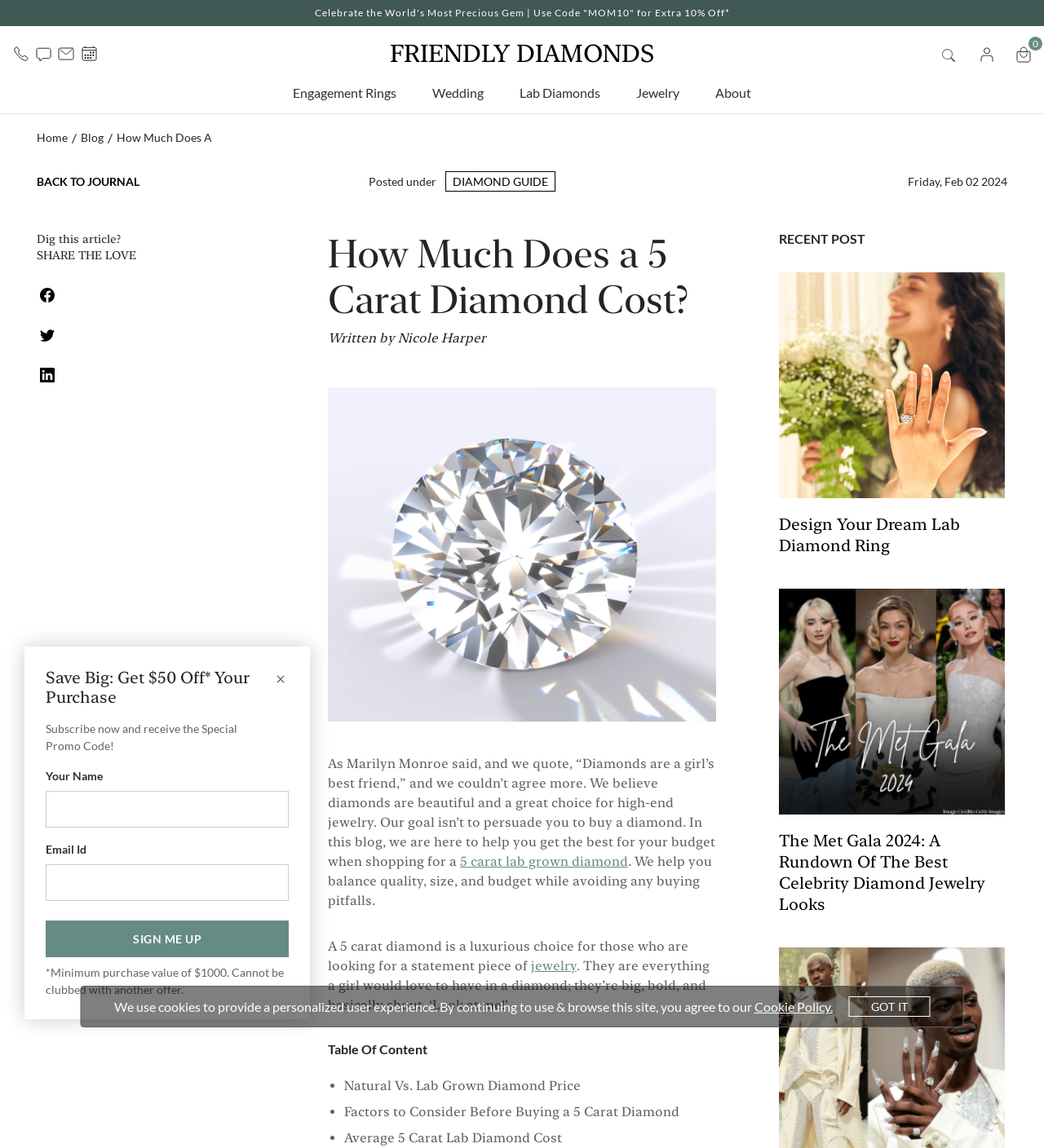Using the provided description: "jewelry", find the bounding box coordinates of the corresponding UI element. The output should be four float numbers between 0 and 1, in the format [left, top, right, bottom].

[0.606, 0.068, 0.654, 0.099]